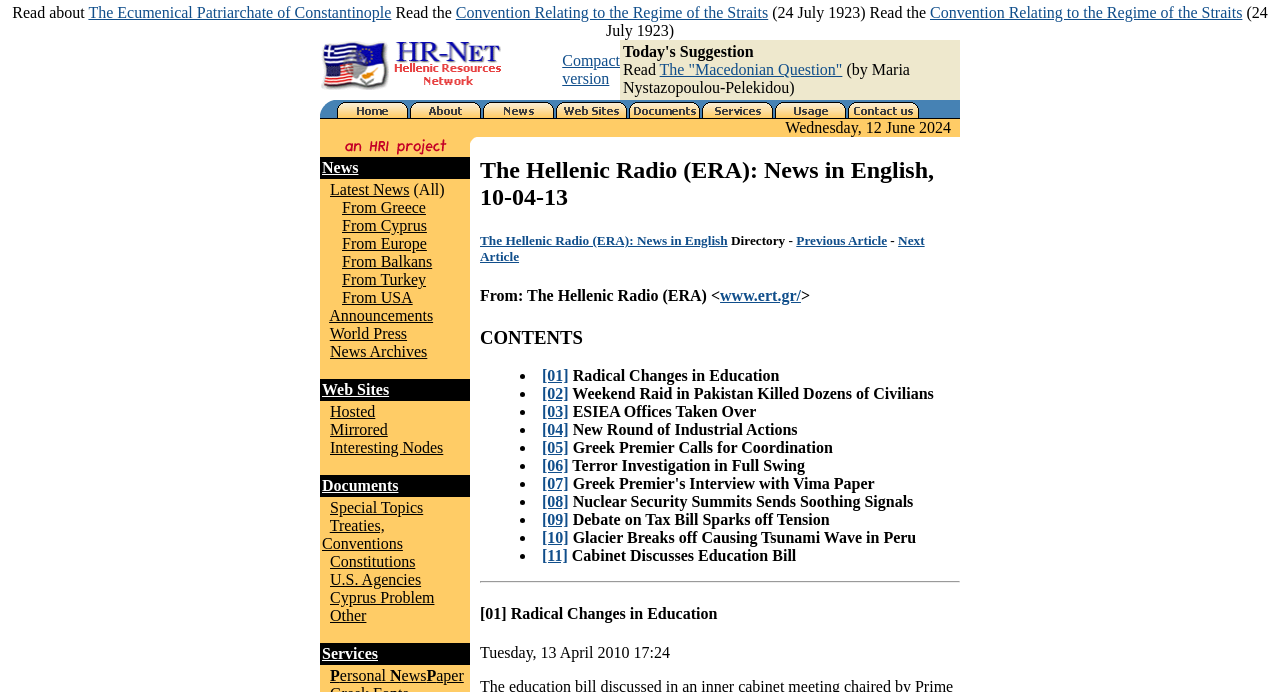Please respond to the question using a single word or phrase:
What is the date displayed on the webpage?

Wednesday, 12 June 2024